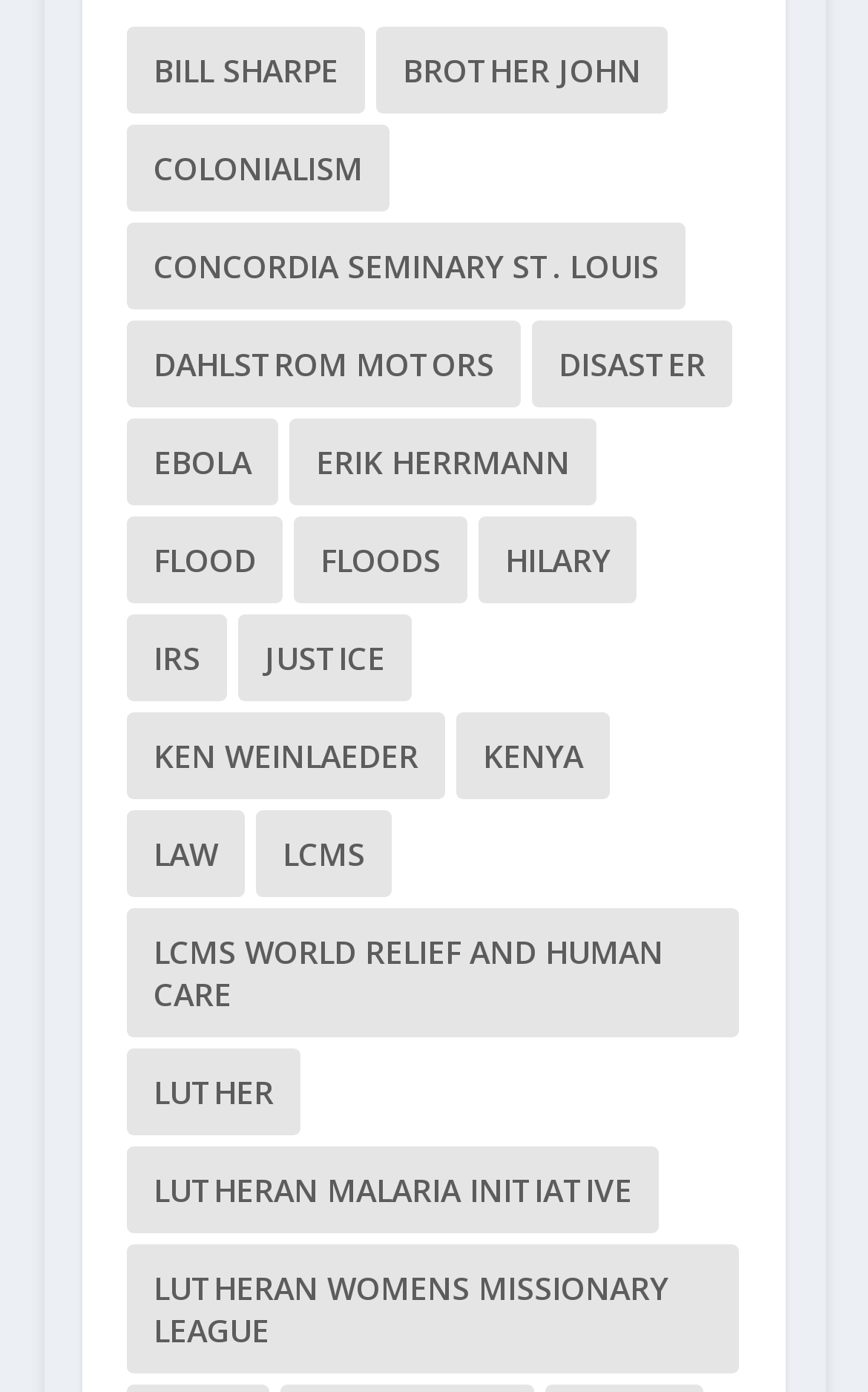Find the bounding box coordinates of the element's region that should be clicked in order to follow the given instruction: "Click on Bill Sharpe". The coordinates should consist of four float numbers between 0 and 1, i.e., [left, top, right, bottom].

[0.146, 0.02, 0.421, 0.082]